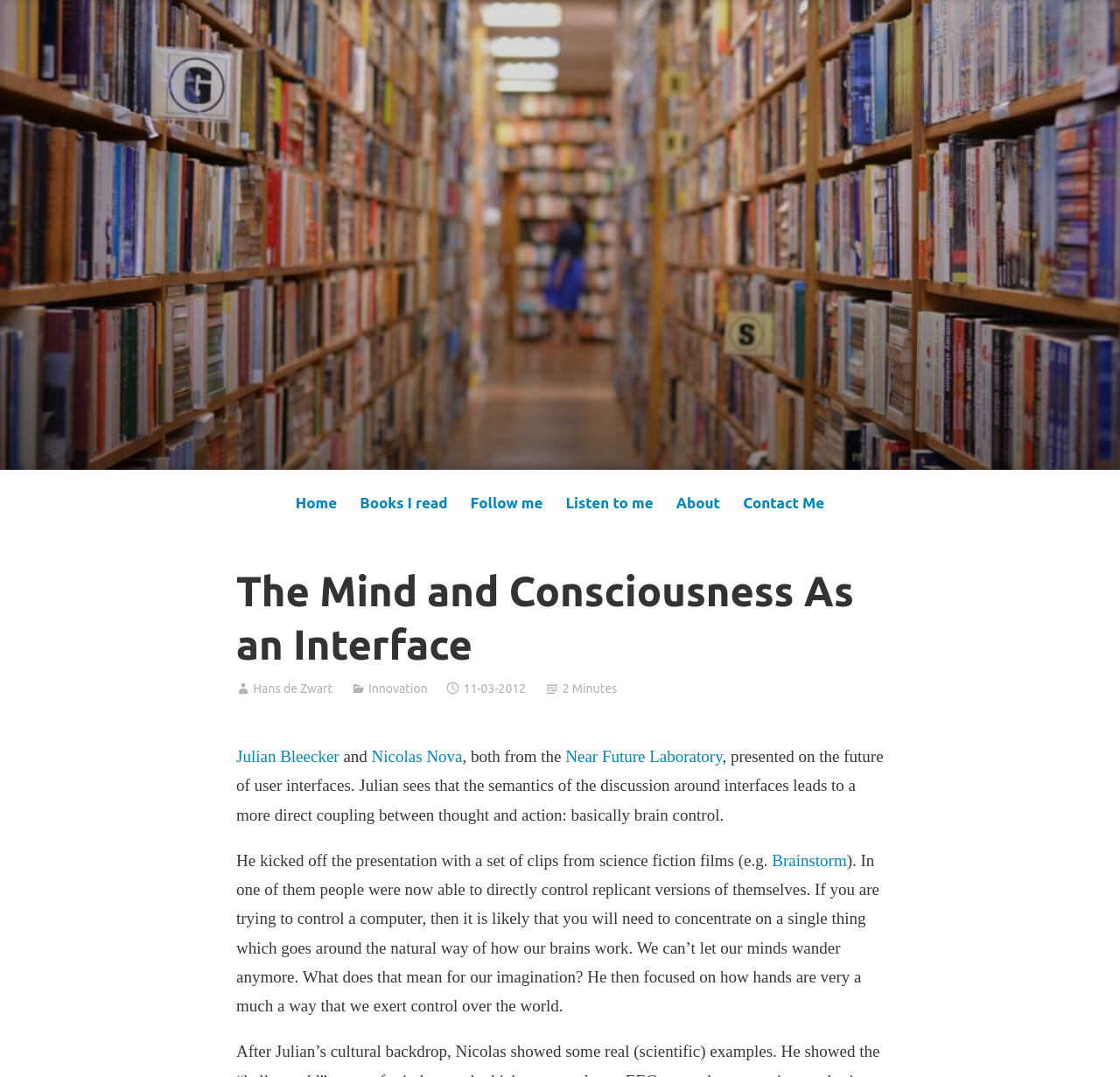Please locate the bounding box coordinates of the region I need to click to follow this instruction: "go to Medium Massage".

[0.078, 0.225, 0.322, 0.259]